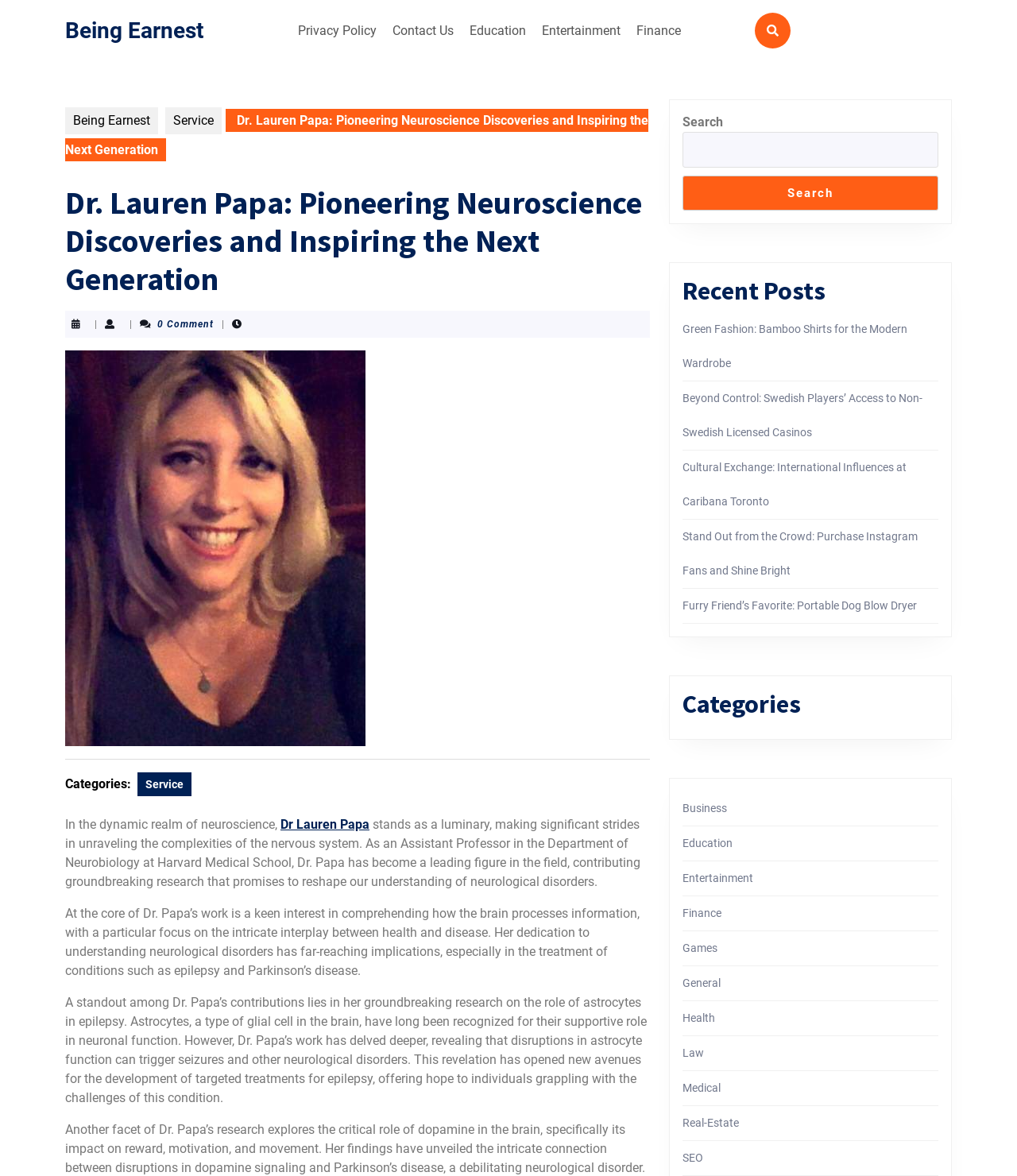Provide a thorough and detailed response to the question by examining the image: 
What is the name of the school founded by Dr. Papa?

The webpage mentions that Dr. Papa founded the first international school of harmonica in the French language, which is referred to as the International School of Harmonica.